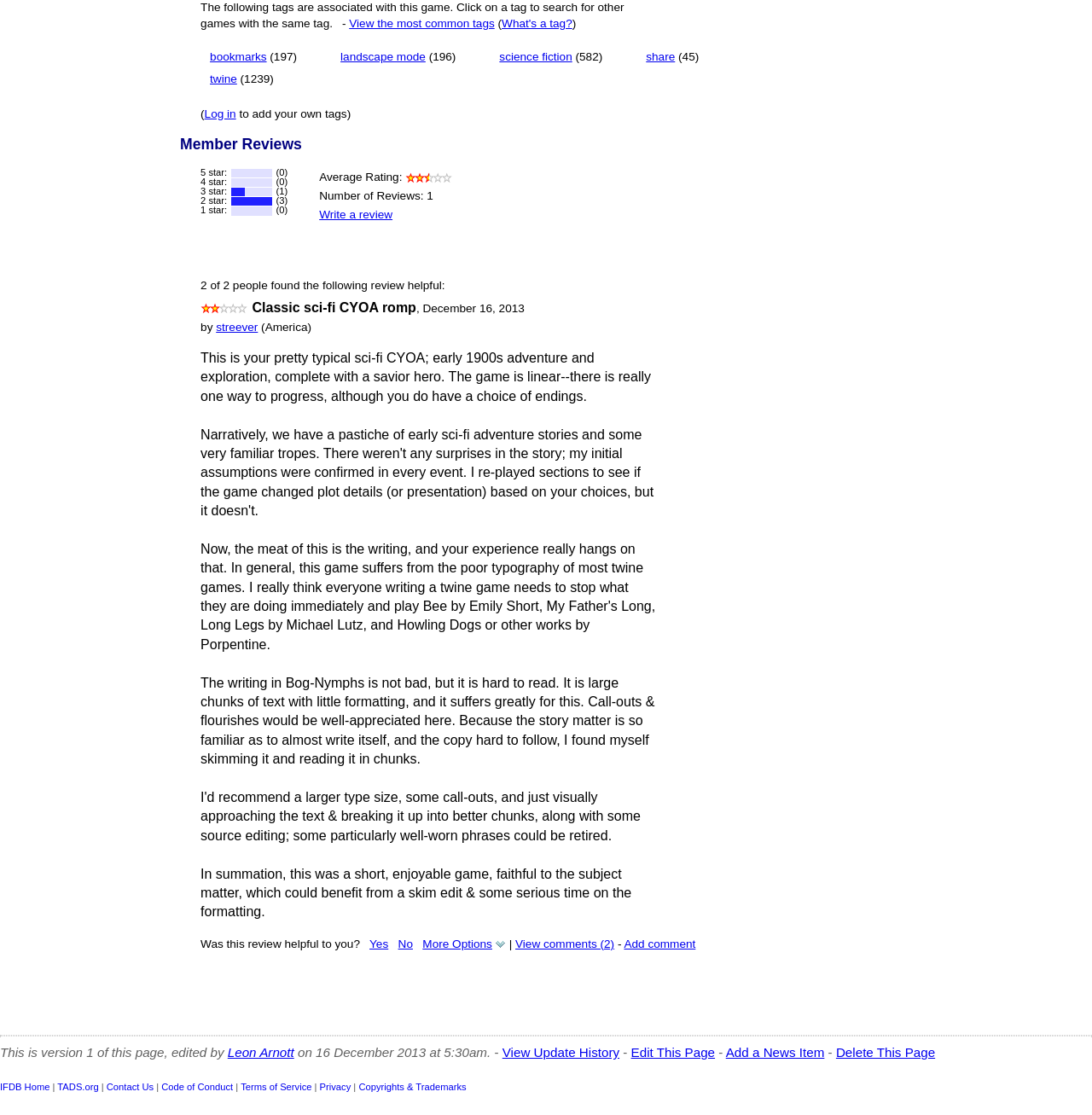Predict the bounding box of the UI element based on the description: "View the most common tags". The coordinates should be four float numbers between 0 and 1, formatted as [left, top, right, bottom].

[0.32, 0.015, 0.453, 0.027]